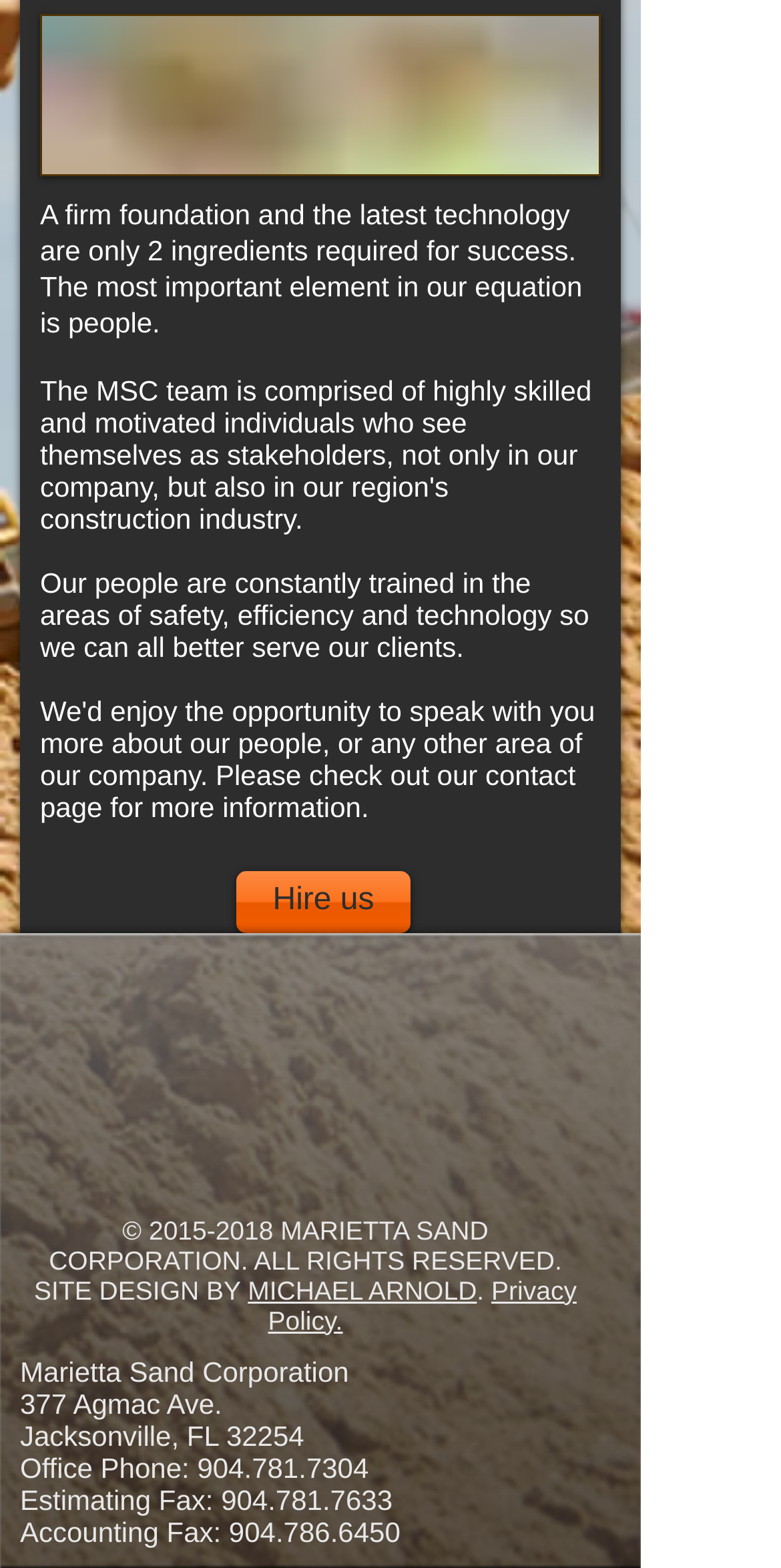Using the element description provided, determine the bounding box coordinates in the format (top-left x, top-left y, bottom-right x, bottom-right y). Ensure that all values are floating point numbers between 0 and 1. Element description: 904.781.7304

[0.252, 0.925, 0.472, 0.946]